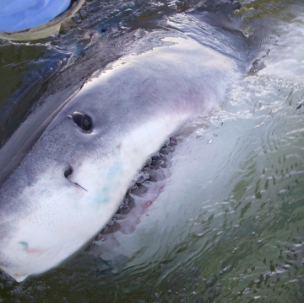What is the tone of the team's atmosphere?
Based on the image, answer the question in a detailed manner.

The image captures a blend of whimsy and character, illustrating the fun atmosphere of the team while highlighting this unique representation of a shark as part of their narrative, indicating that the team's atmosphere is fun and whimsical.